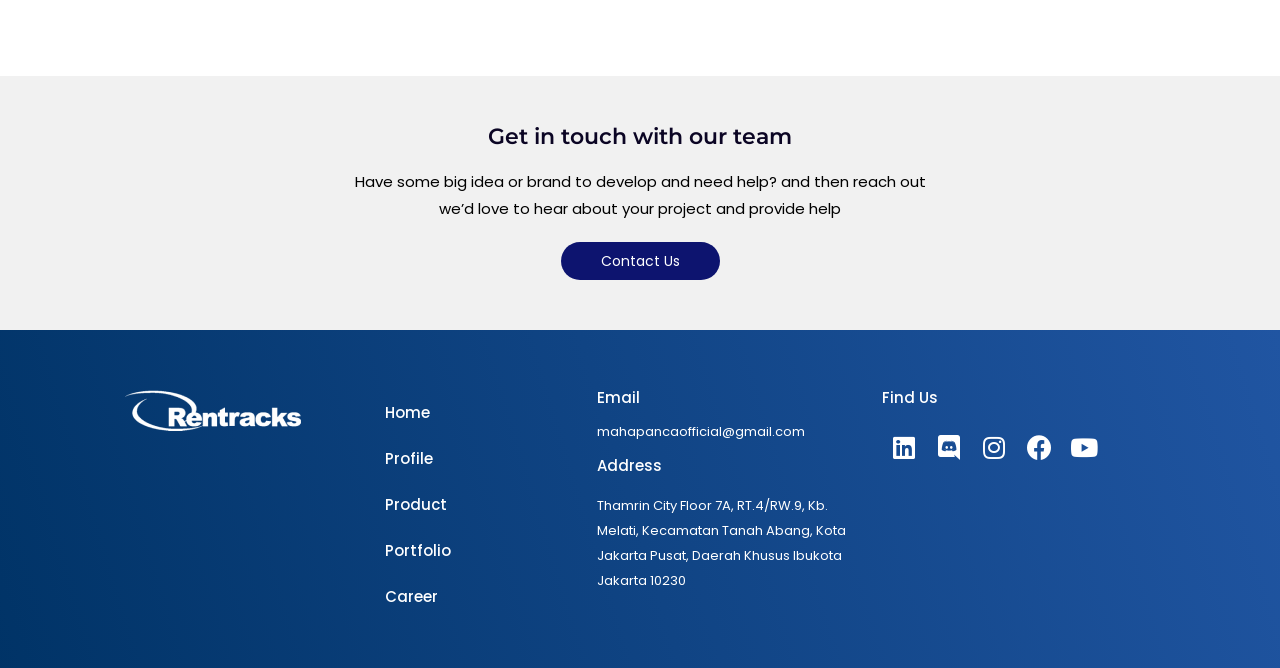Reply to the question with a brief word or phrase: What are the available menu options?

Home, Profile, Product, Portfolio, Career